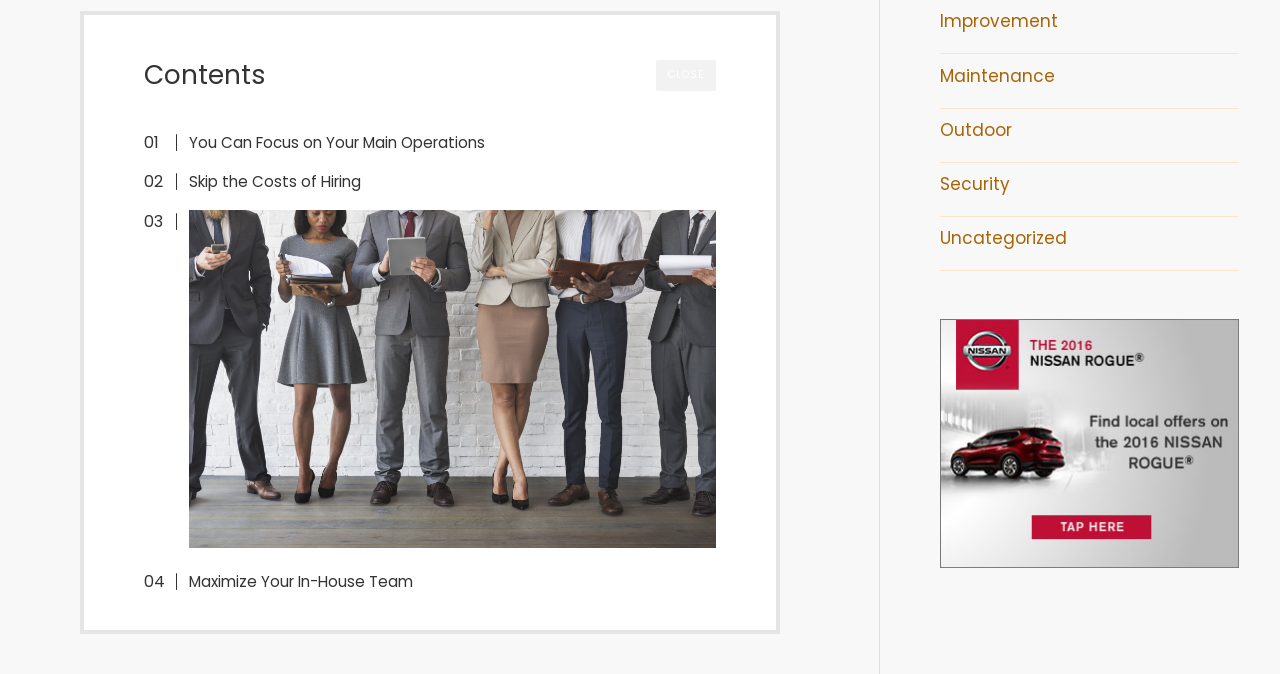Given the element description "alt="Hiring"", identify the bounding box of the corresponding UI element.

[0.128, 0.312, 0.559, 0.812]